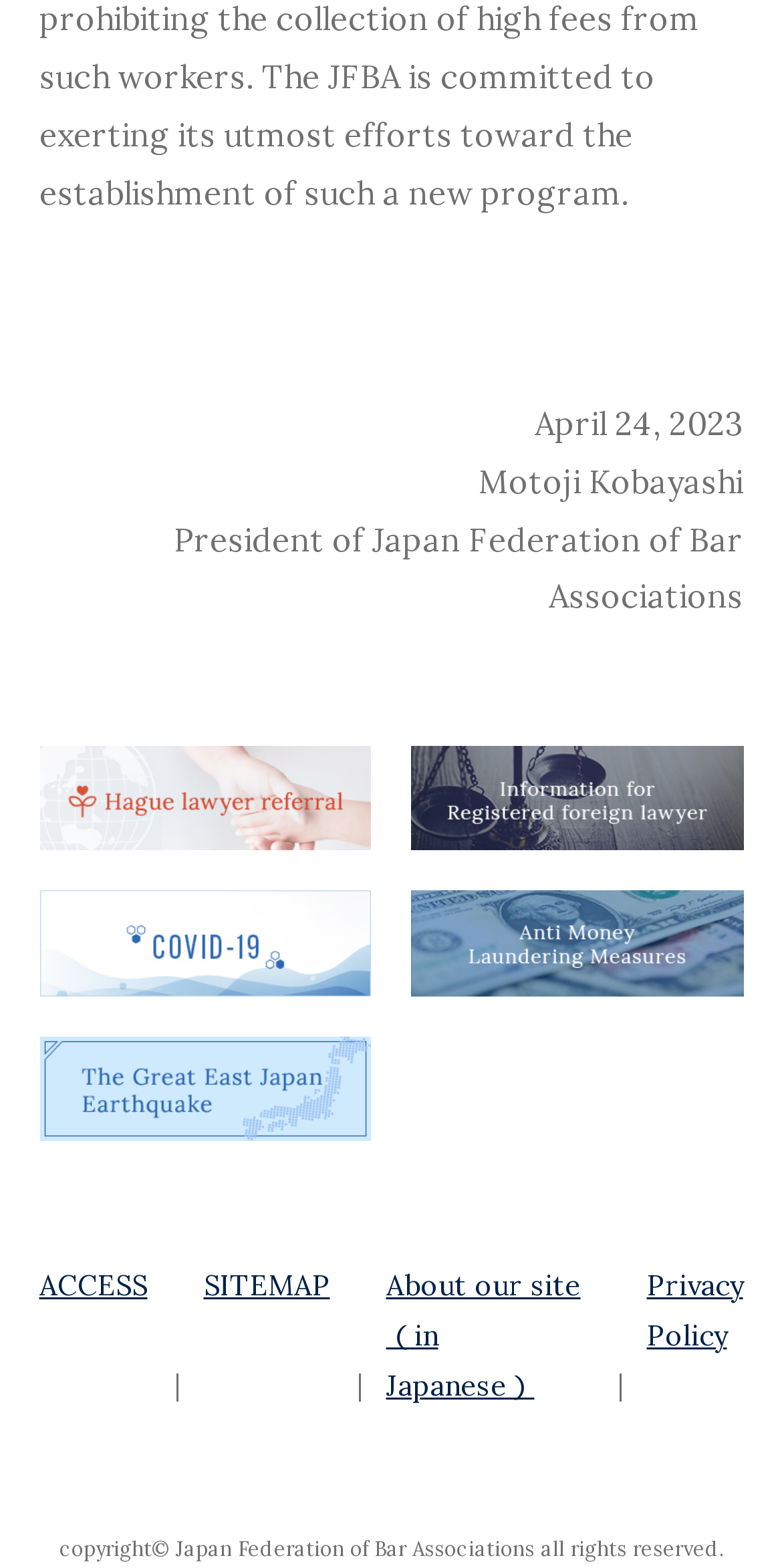How many links are there on the webpage?
Respond to the question with a single word or phrase according to the image.

7